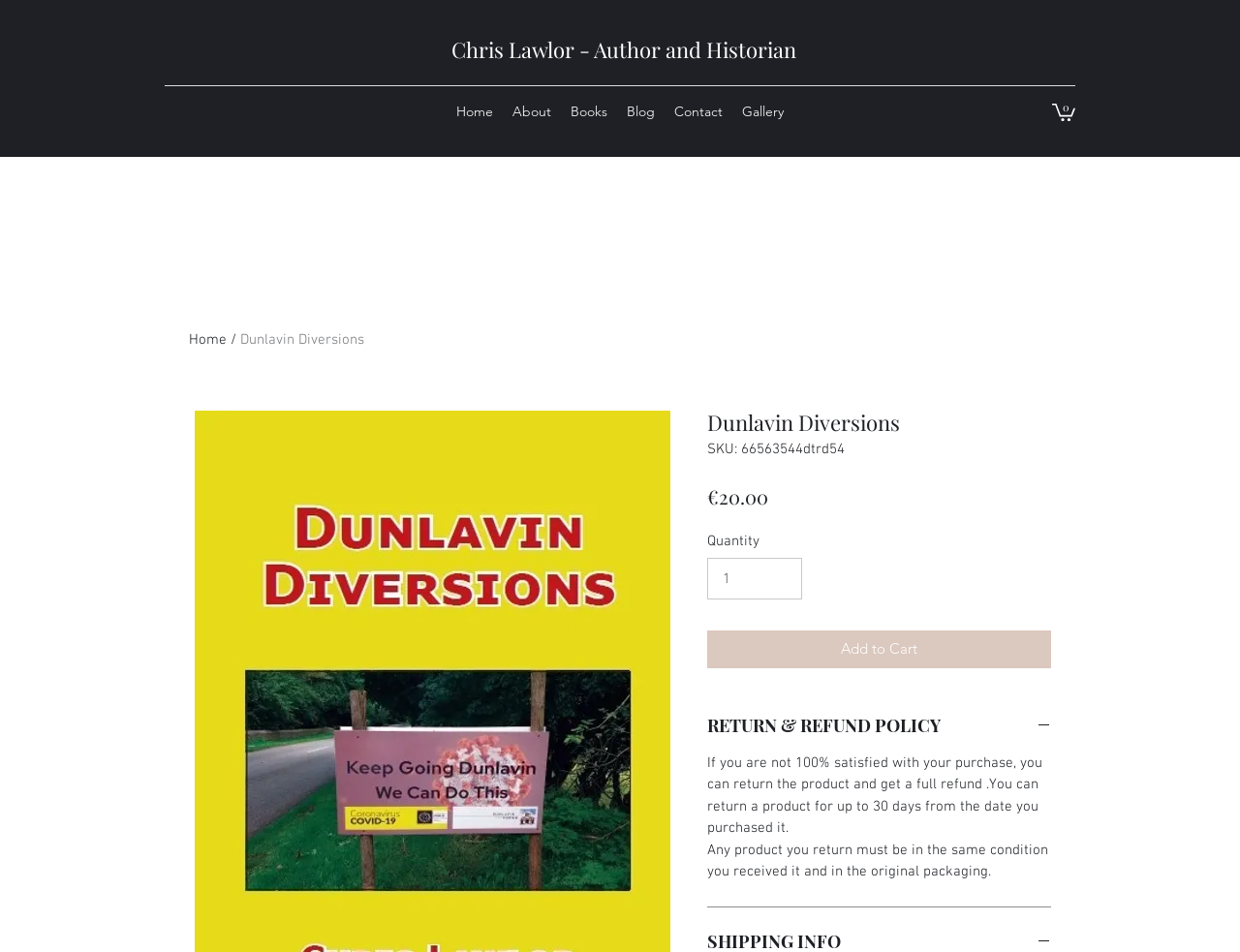Determine the bounding box coordinates of the region to click in order to accomplish the following instruction: "Add to Cart". Provide the coordinates as four float numbers between 0 and 1, specifically [left, top, right, bottom].

[0.57, 0.663, 0.848, 0.702]